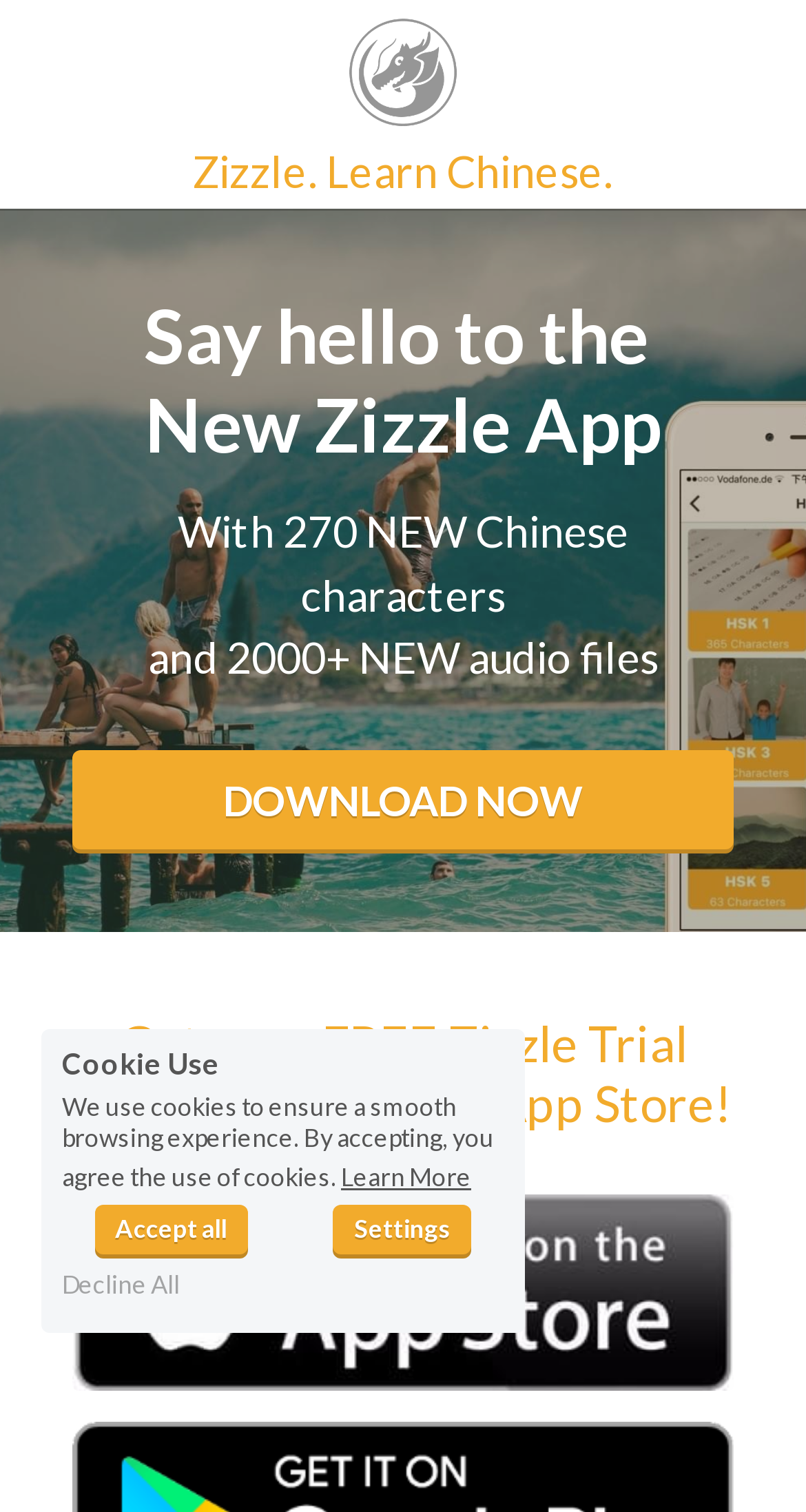Analyze the image and provide a detailed answer to the question: Where can users get the Zizzle trial from?

The location to get the Zizzle trial can be found in the heading 'Get your FREE Zizzle Trial from your favorite App Store!' which is located below the link 'DOWNLOAD NOW', indicating that users can get the trial from their favorite App Store.